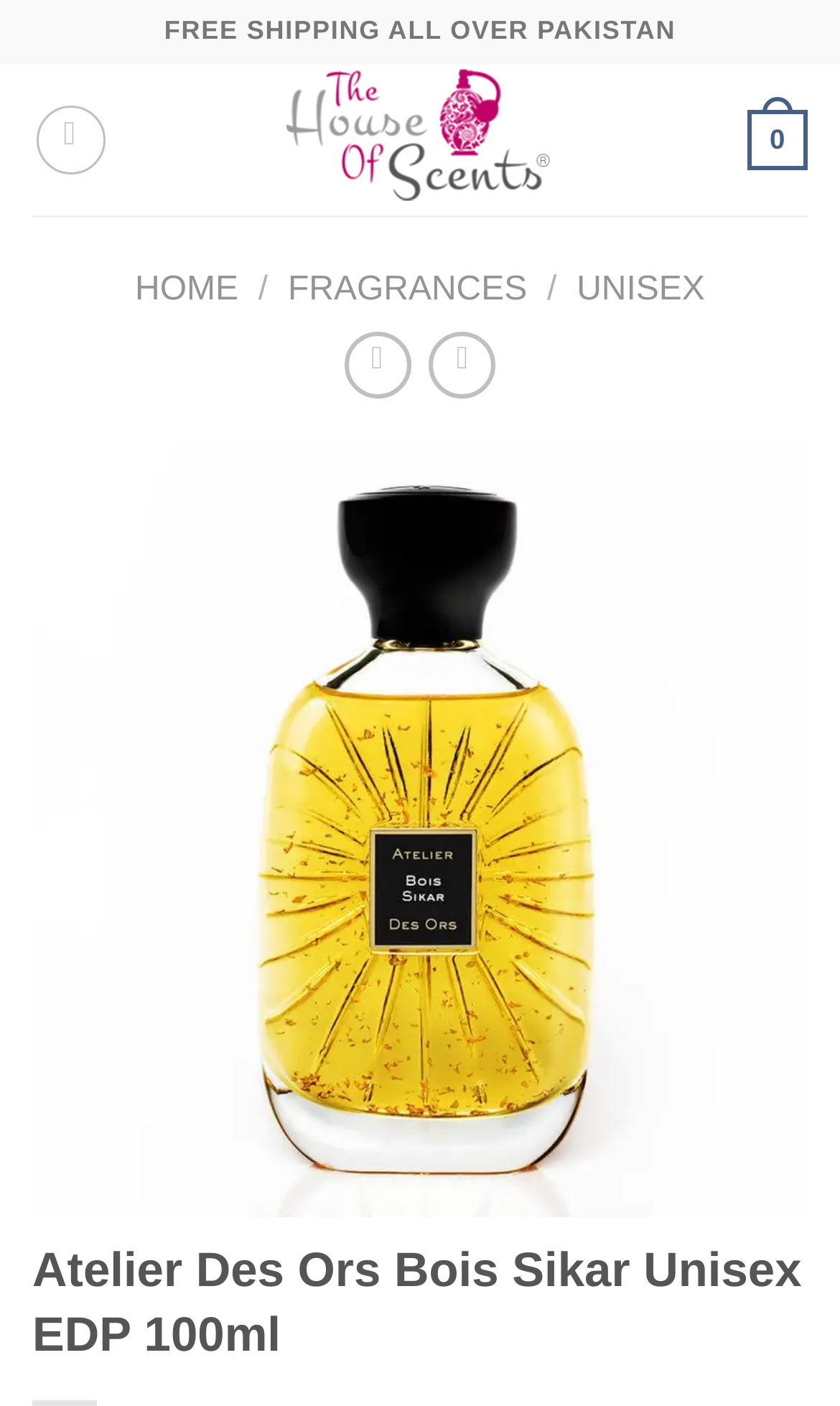Generate a comprehensive description of the webpage content.

The webpage is about a specific perfume product, Atelier Des Ors Bois Sikar Unisex EDP 100ml, sold by The House Of Scents. At the top, there is a prominent announcement stating "FREE SHIPPING ALL OVER PAKISTAN". Below this, there is a logo of The House Of Scents, which is an image accompanied by a link to the website's homepage. 

To the left of the logo, there is a menu link labeled "Menu" that controls the main menu. On the right side, there is a link with a "0" label. 

Below these elements, there is a navigation bar with links to "HOME", "FRAGRANCES", and "UNISEX" categories, separated by a slash character. There are also two icons, represented by "\uf104" and "\uf105", which are likely social media links or other interactive elements.

Further down, there is a large heading that displays the product name, Atelier Des Ors Bois Sikar Unisex EDP 100ml.